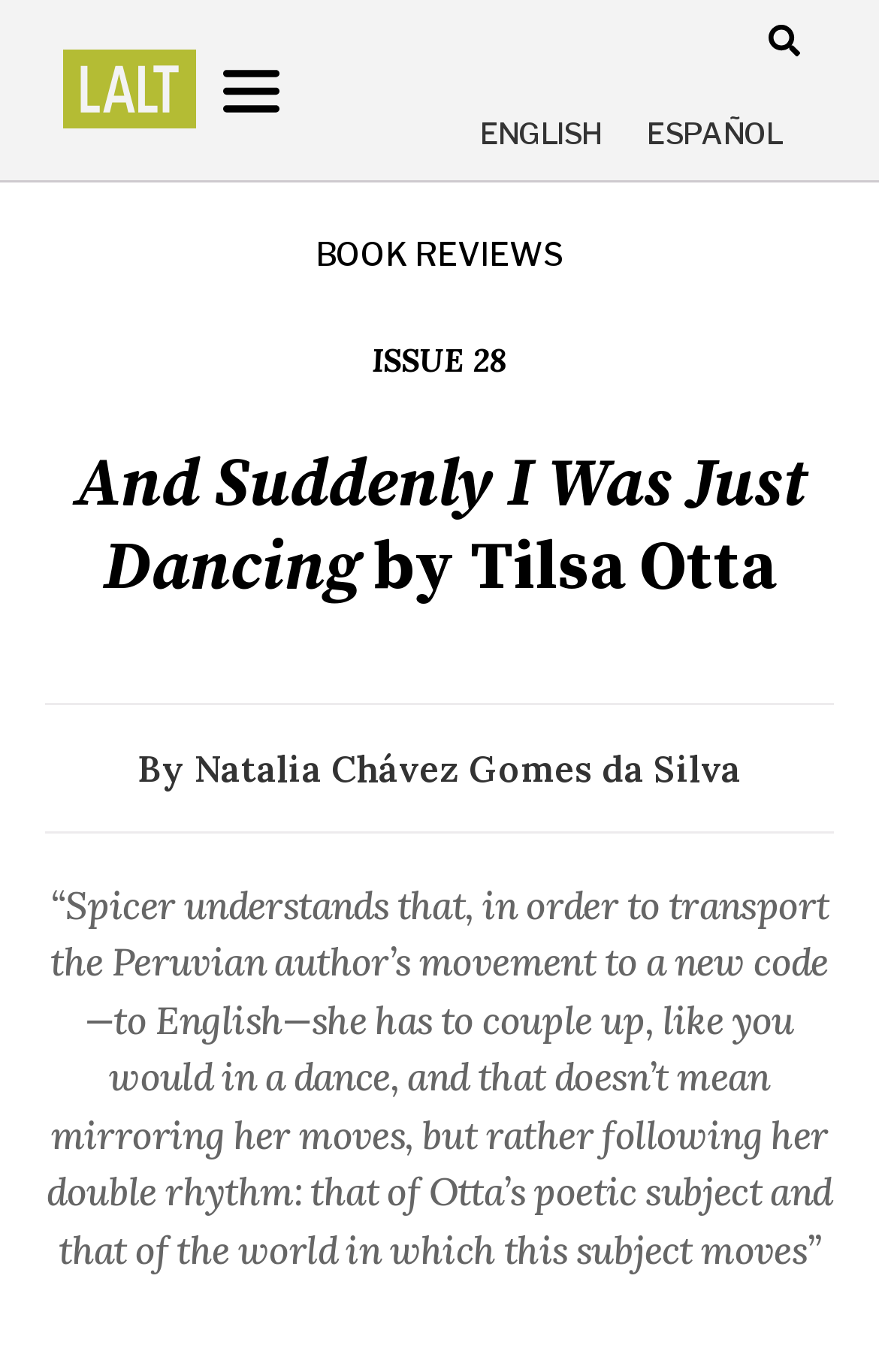Bounding box coordinates are specified in the format (top-left x, top-left y, bottom-right x, bottom-right y). All values are floating point numbers bounded between 0 and 1. Please provide the bounding box coordinate of the region this sentence describes: LALT-Iso-Black

[0.073, 0.035, 0.224, 0.093]